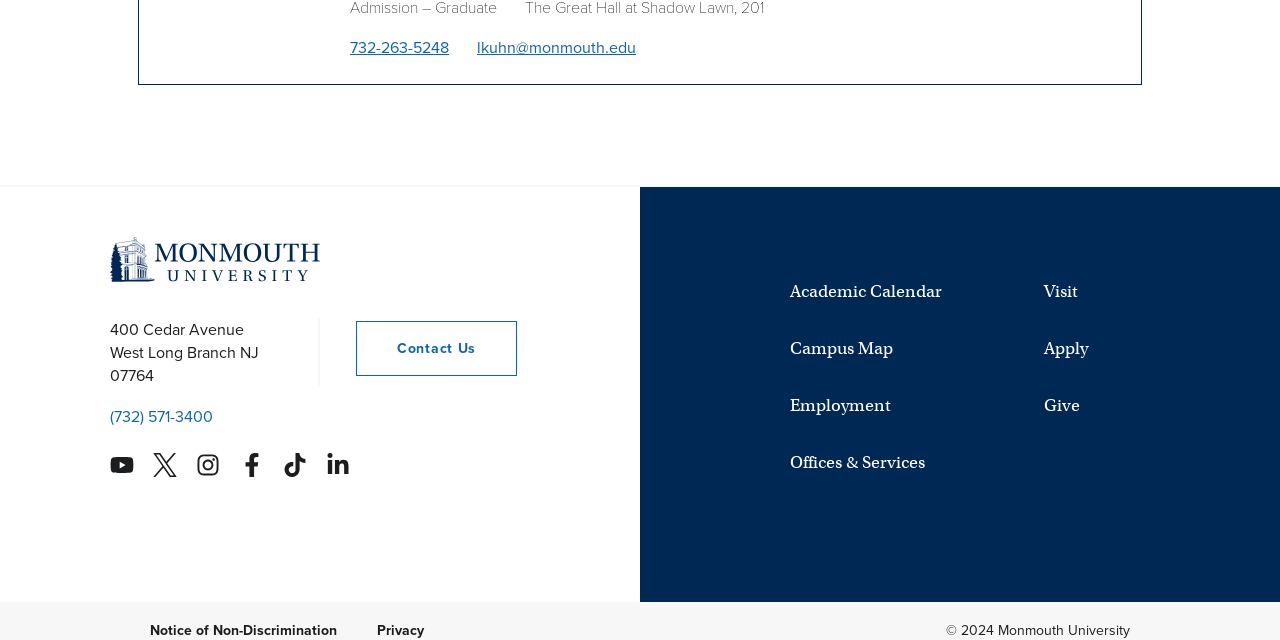Determine the bounding box coordinates of the clickable region to follow the instruction: "Visit Monmouth University's YouTube account".

[0.086, 0.708, 0.105, 0.746]